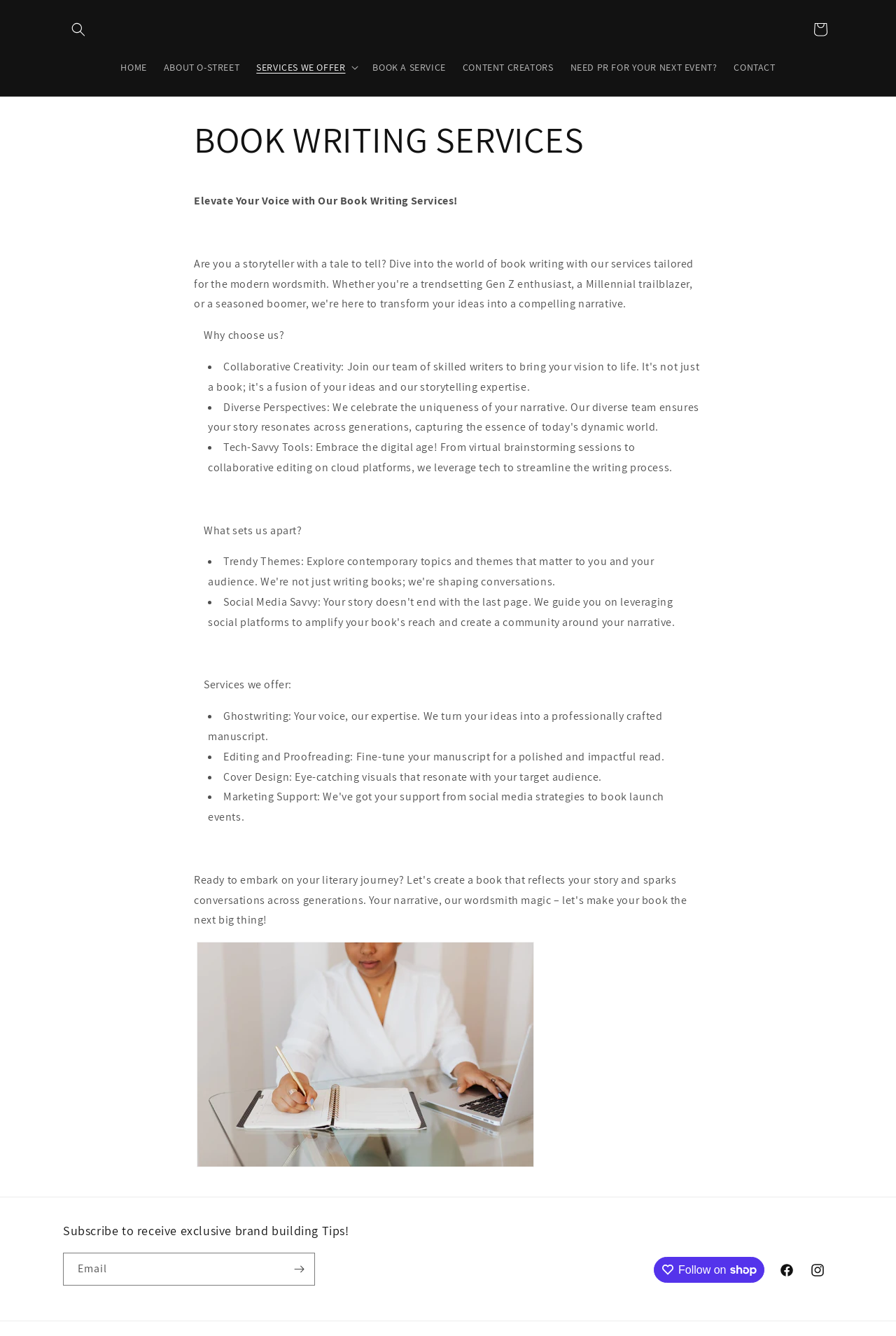Extract the bounding box of the UI element described as: "SERVICES WE OFFER".

[0.277, 0.039, 0.407, 0.061]